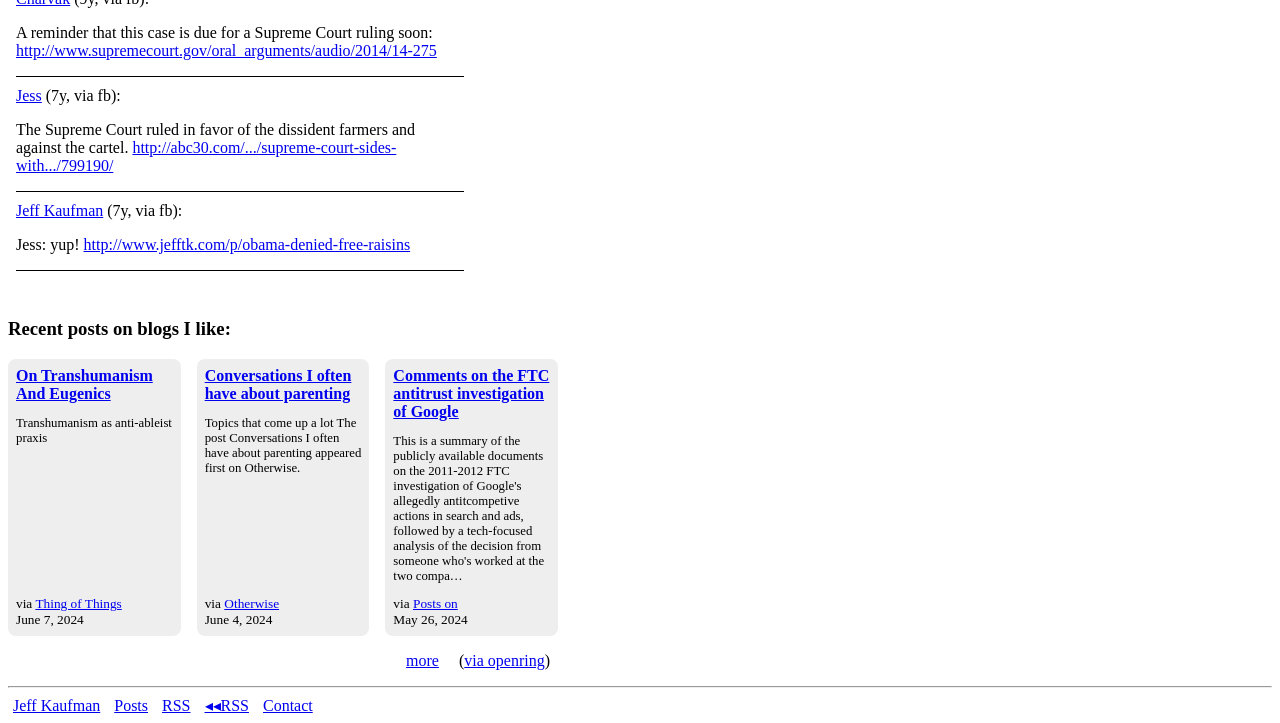Identify the bounding box of the HTML element described as: "Otherwise".

[0.175, 0.825, 0.218, 0.846]